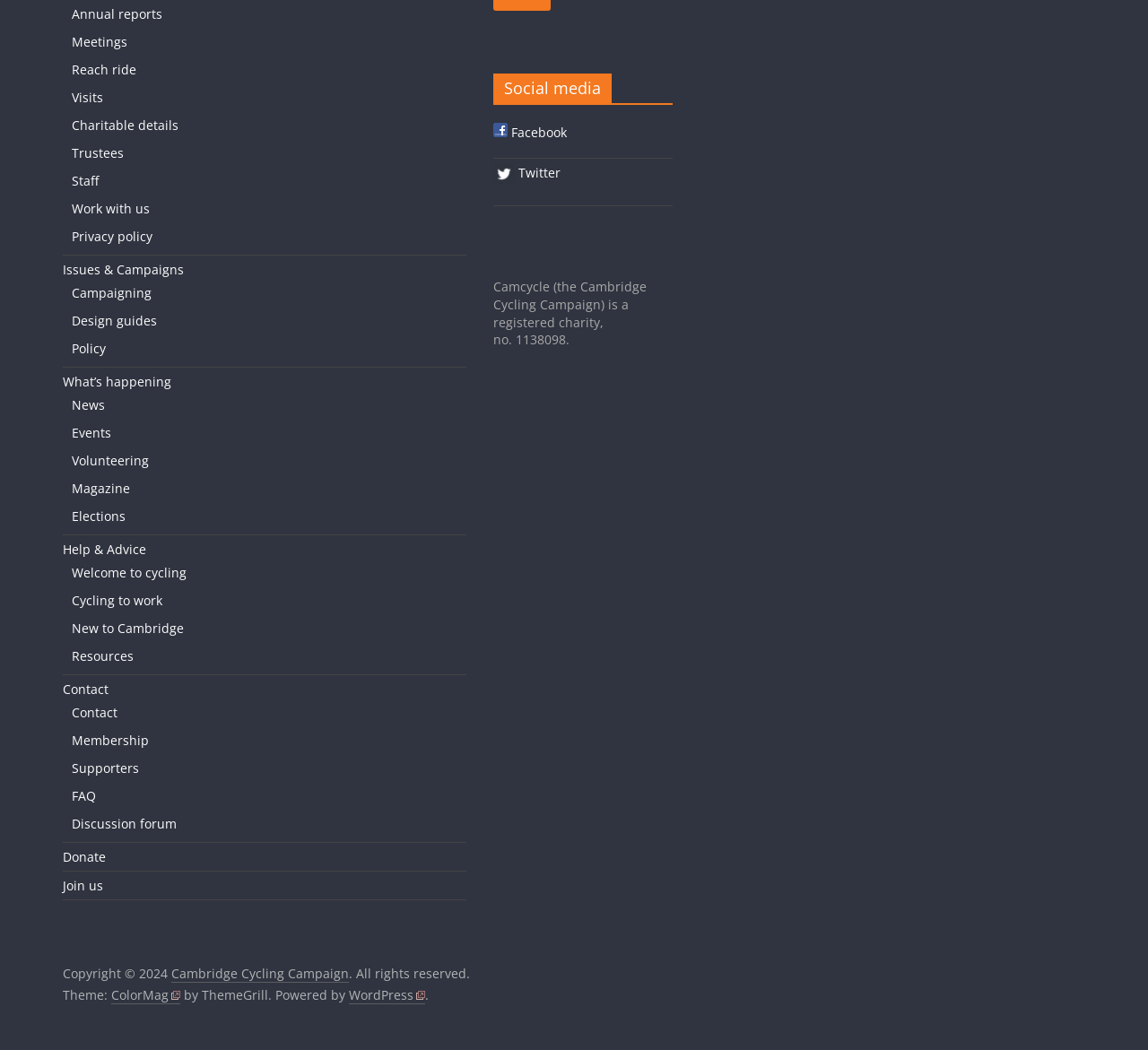Could you locate the bounding box coordinates for the section that should be clicked to accomplish this task: "Click on Annual reports".

[0.062, 0.005, 0.141, 0.021]